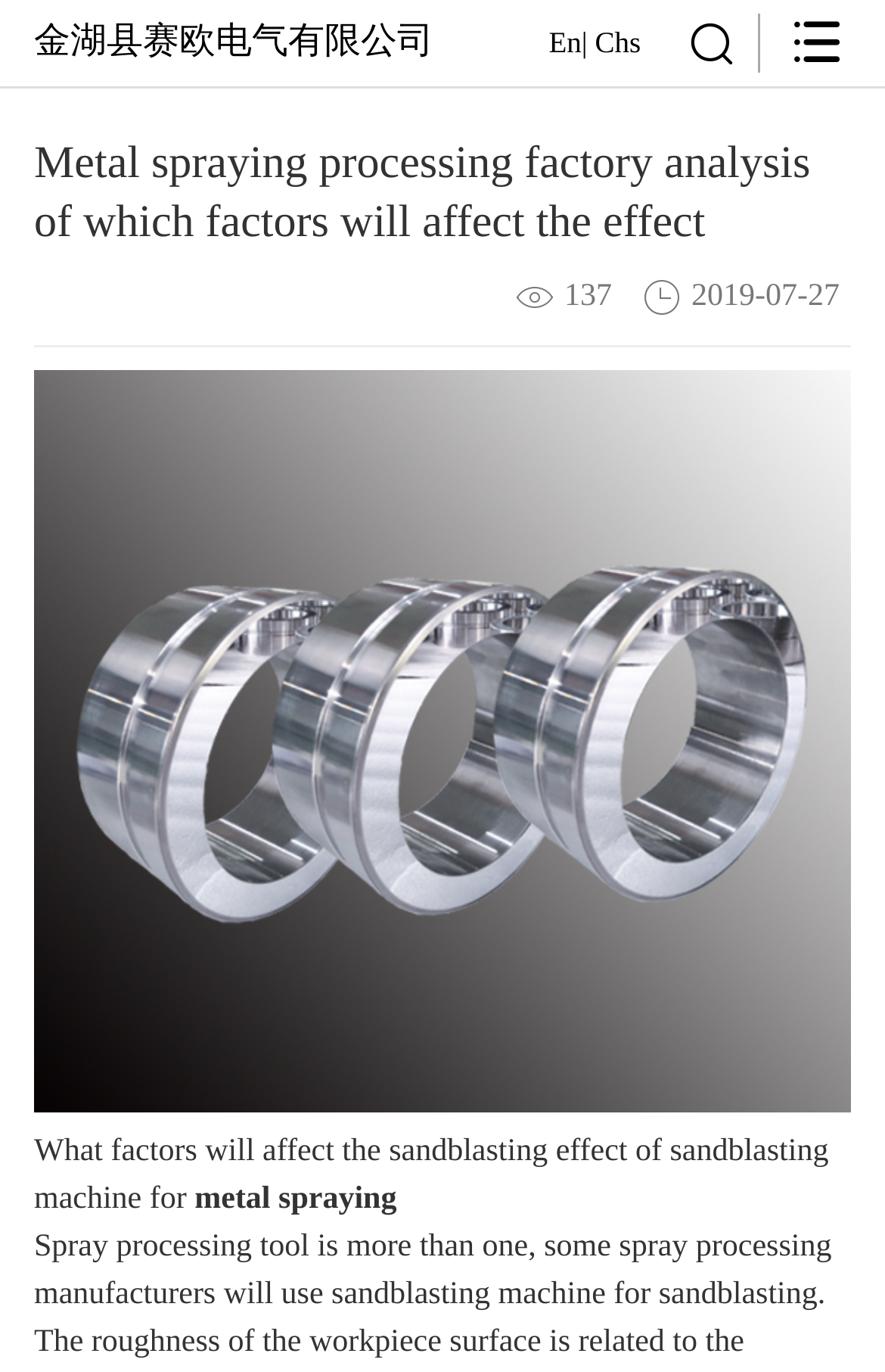How many images are on the webpage?
Answer with a single word or phrase by referring to the visual content.

1